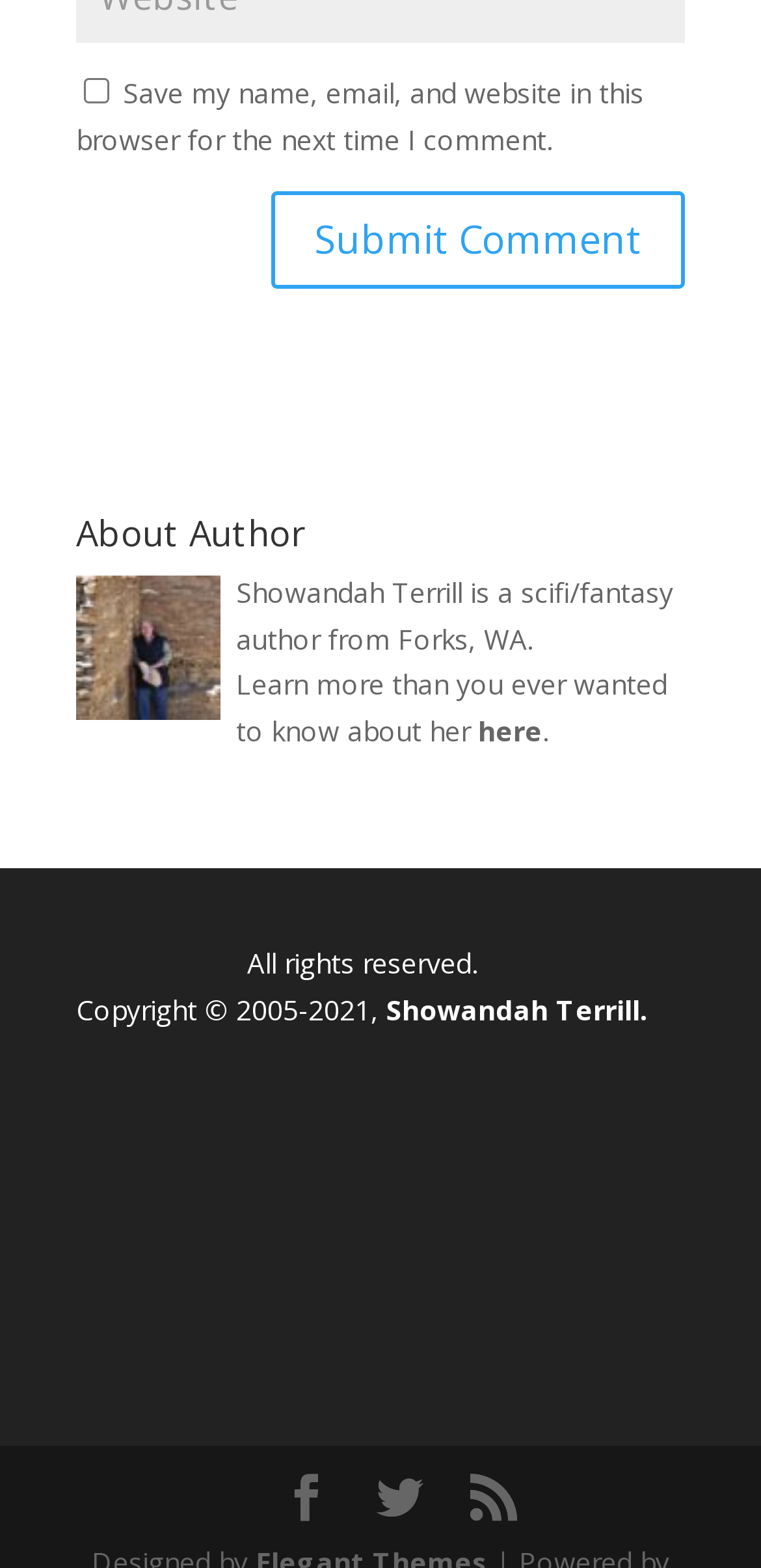What is the purpose of the checkbox?
Please give a detailed and elaborate explanation in response to the question.

The checkbox element with the OCR text 'Save my name, email, and website in this browser for the next time I comment.' suggests that its purpose is to save the user's comment information for future use.